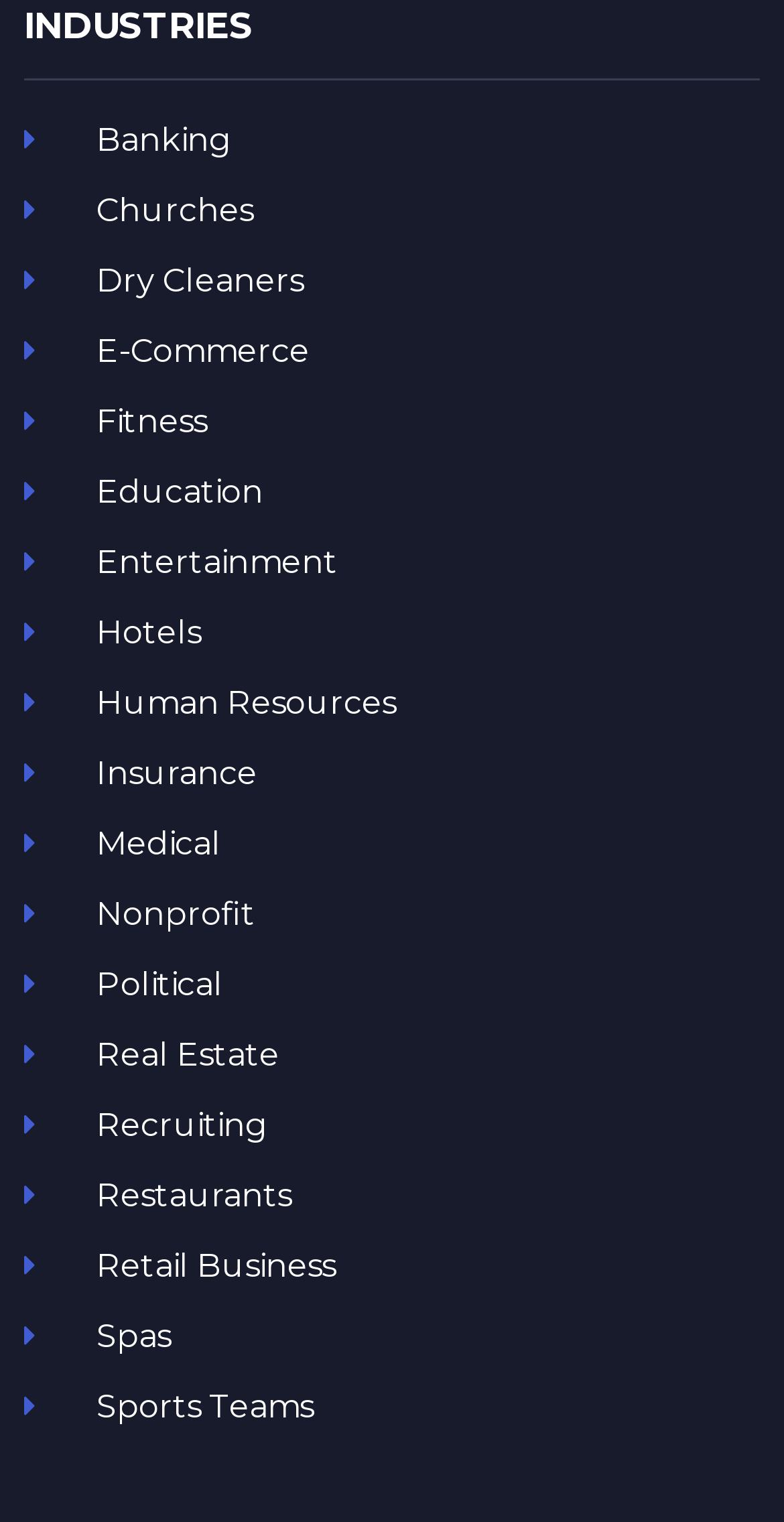Are the industries listed in alphabetical order?
Please describe in detail the information shown in the image to answer the question.

The industries are listed in alphabetical order because each subsequent link element has a name that starts with a letter that comes after the previous one in the alphabet, from 'Banking' to 'Sports Teams'.